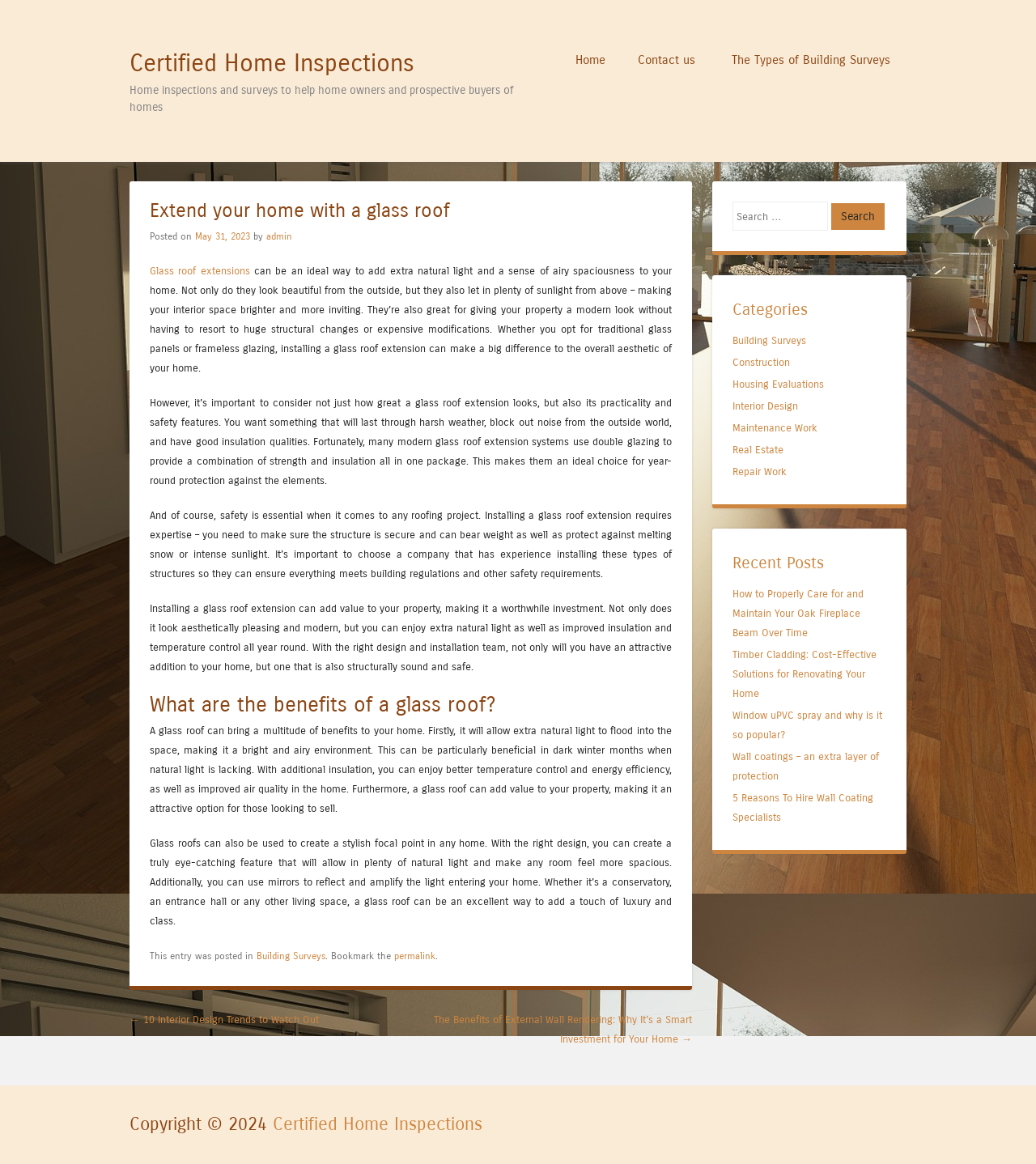What is the name of the company mentioned on the webpage?
Answer the question with a detailed and thorough explanation.

The name of the company mentioned on the webpage is Certified Home Inspections, which is evident from the heading 'Certified Home Inspections' and the copyright information at the bottom of the page.